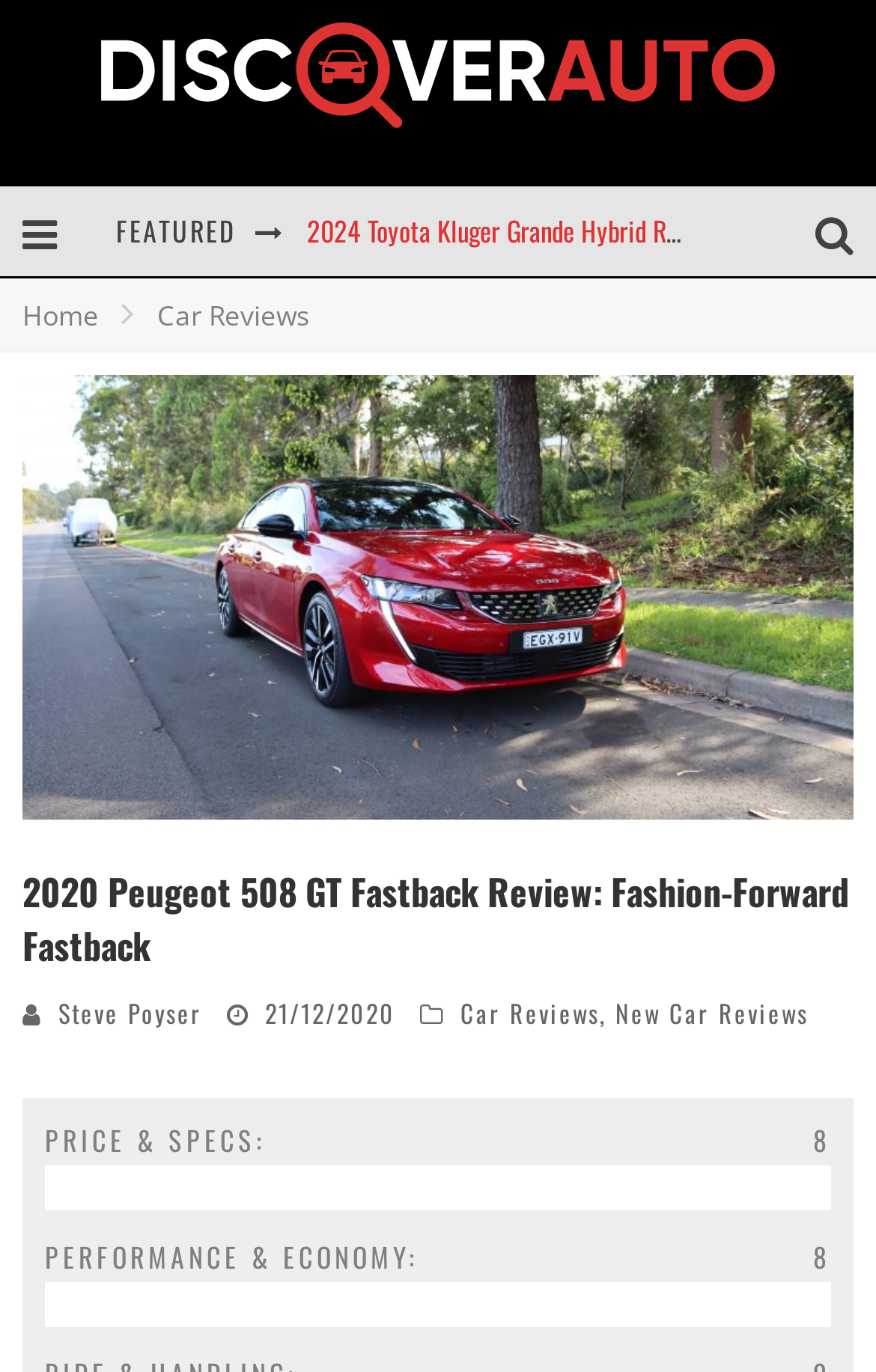Specify the bounding box coordinates of the area to click in order to execute this command: 'Read the 2020 Peugeot 508 GT Fastback Review'. The coordinates should consist of four float numbers ranging from 0 to 1, and should be formatted as [left, top, right, bottom].

[0.026, 0.63, 0.974, 0.708]